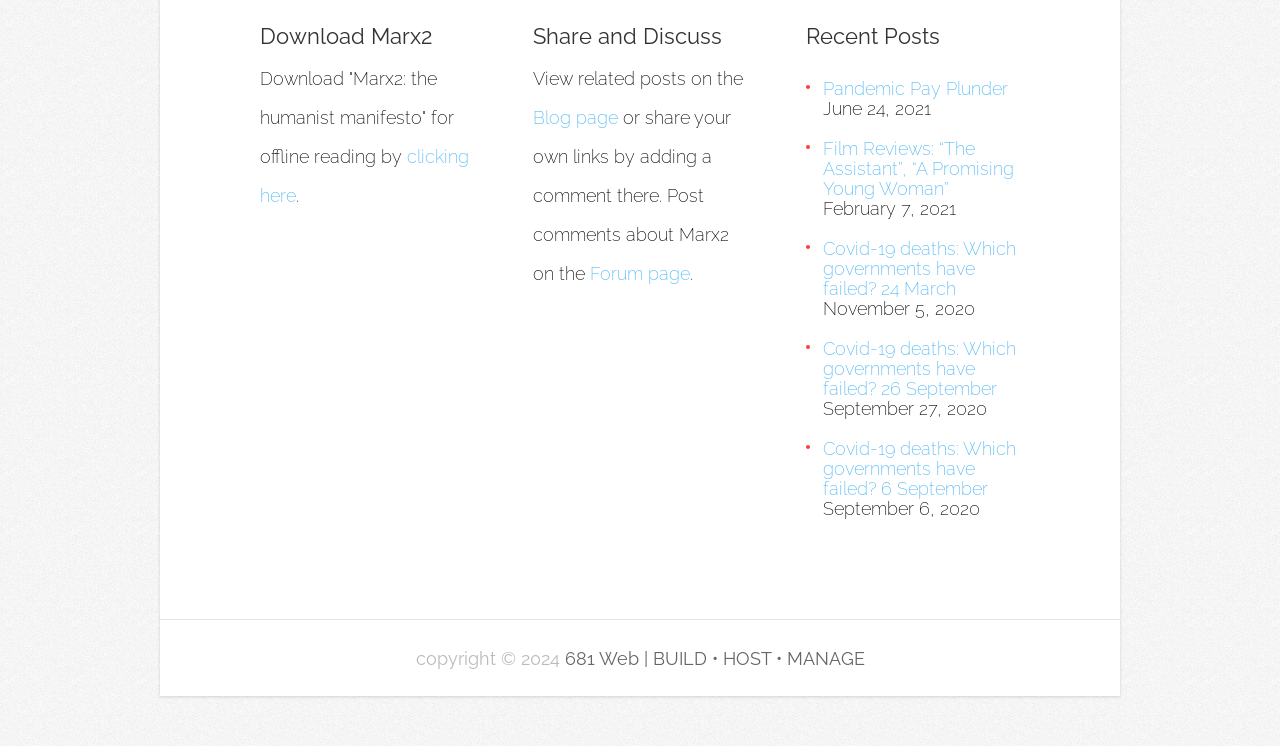Please give a concise answer to this question using a single word or phrase: 
What is the date of the post 'Pandemic Pay Plunder'?

June 24, 2021